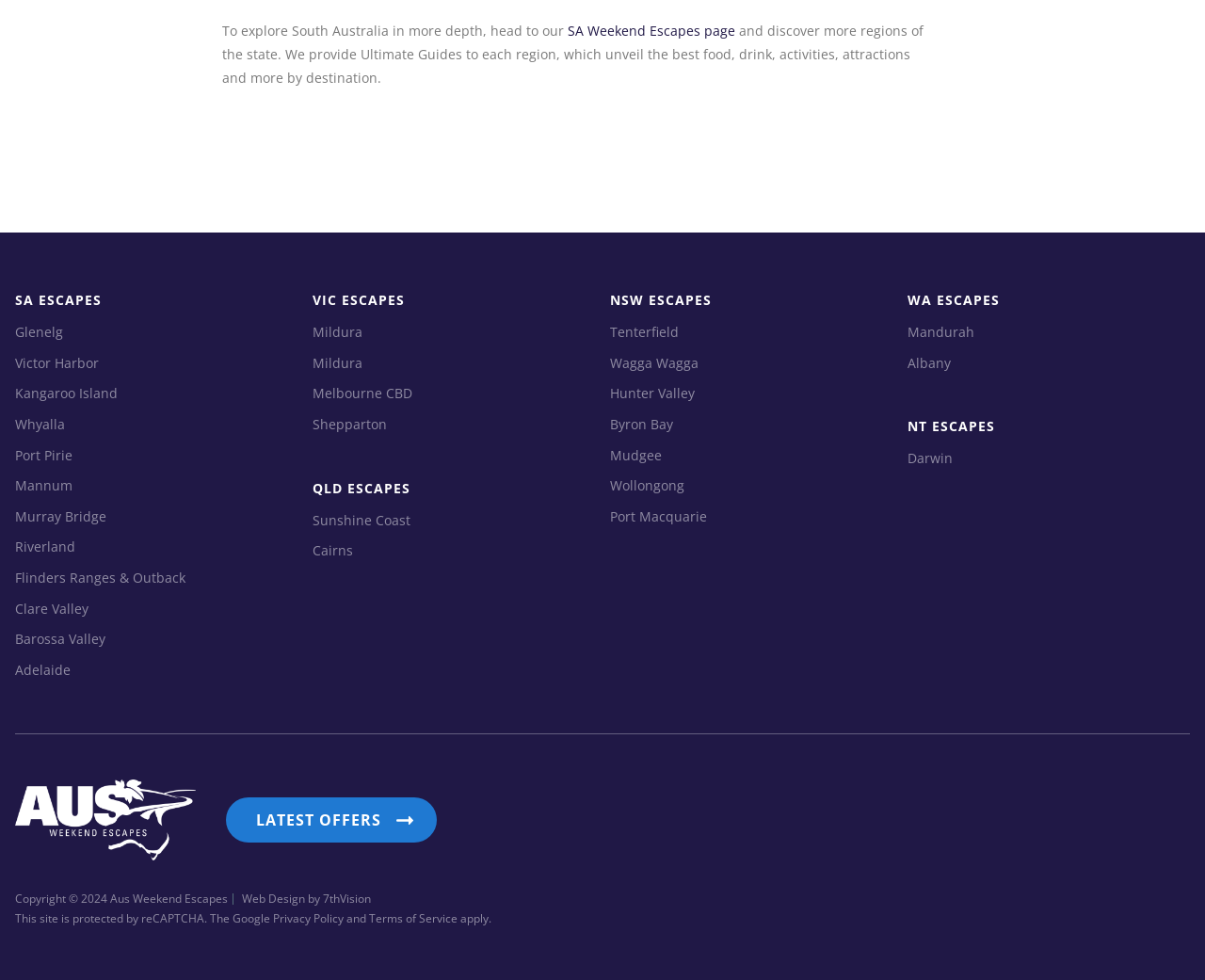Please use the details from the image to answer the following question comprehensively:
What is the main purpose of this website?

Based on the content of the webpage, it appears to be a travel planning website that provides information and guides for weekend escapes in different regions of Australia. The website has links to various destinations, such as Glenelg, Victor Harbor, and Kangaroo Island, which suggests that it is designed to help users plan their trips.